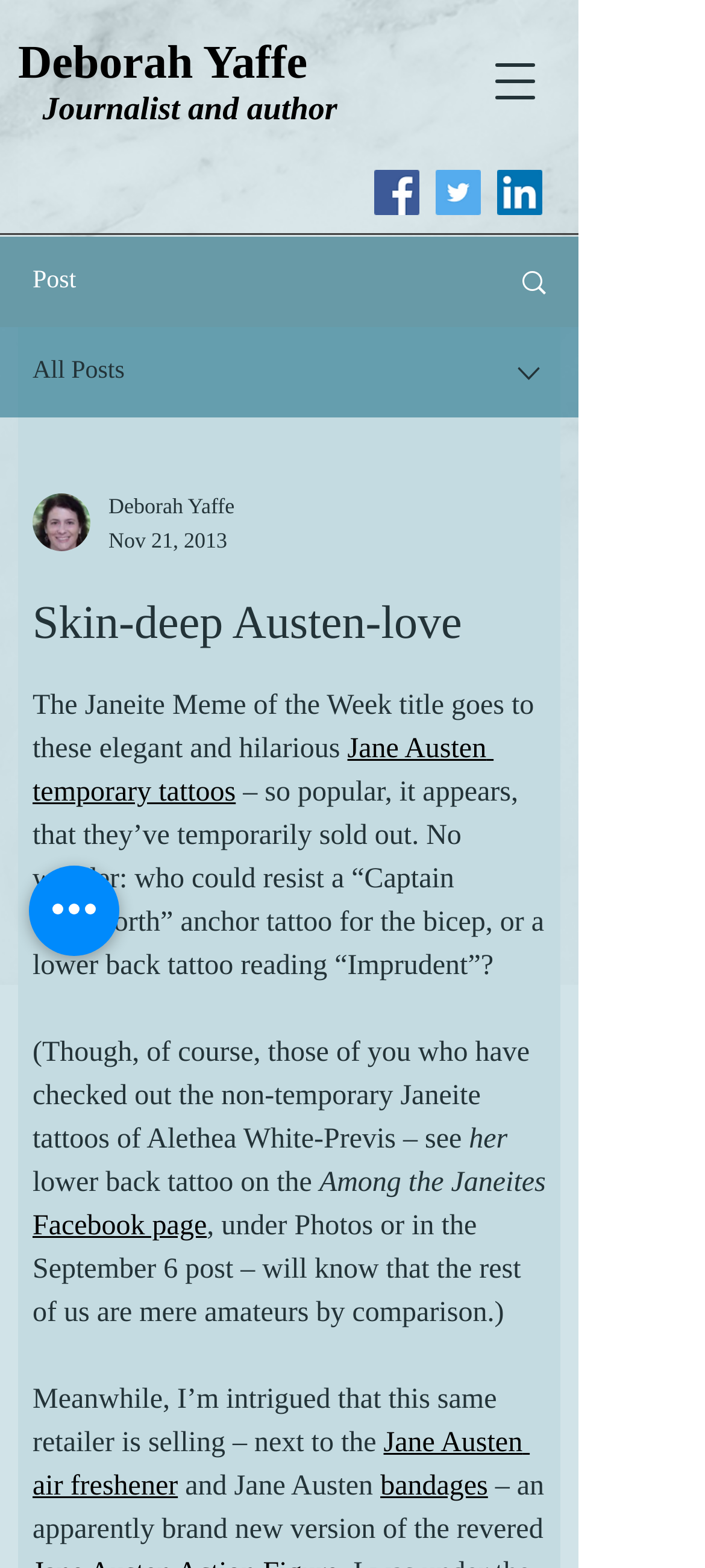Identify the bounding box coordinates of the element to click to follow this instruction: 'Visit Deborah Yaffe's page'. Ensure the coordinates are four float values between 0 and 1, provided as [left, top, right, bottom].

[0.026, 0.023, 0.436, 0.056]